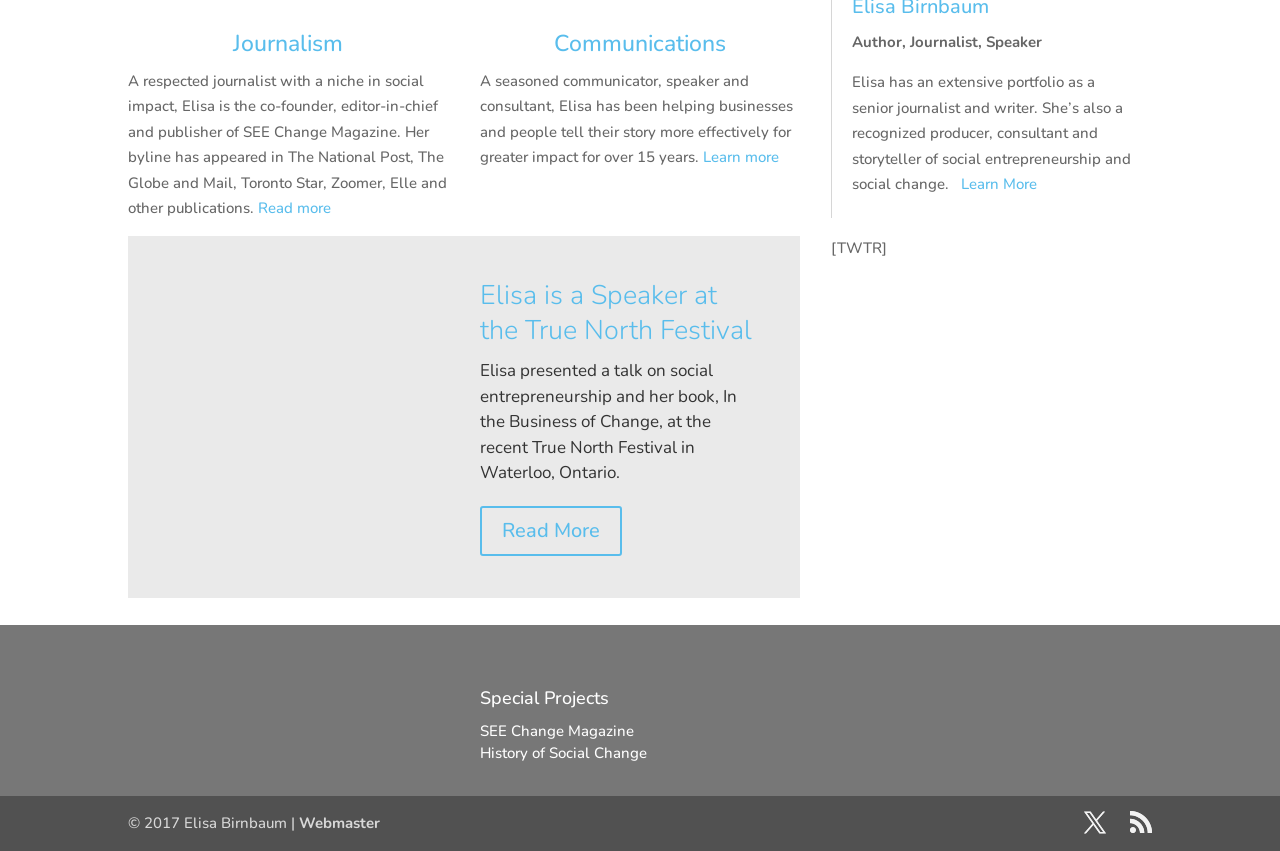Bounding box coordinates are given in the format (top-left x, top-left y, bottom-right x, bottom-right y). All values should be floating point numbers between 0 and 1. Provide the bounding box coordinate for the UI element described as: Read More

[0.375, 0.594, 0.486, 0.653]